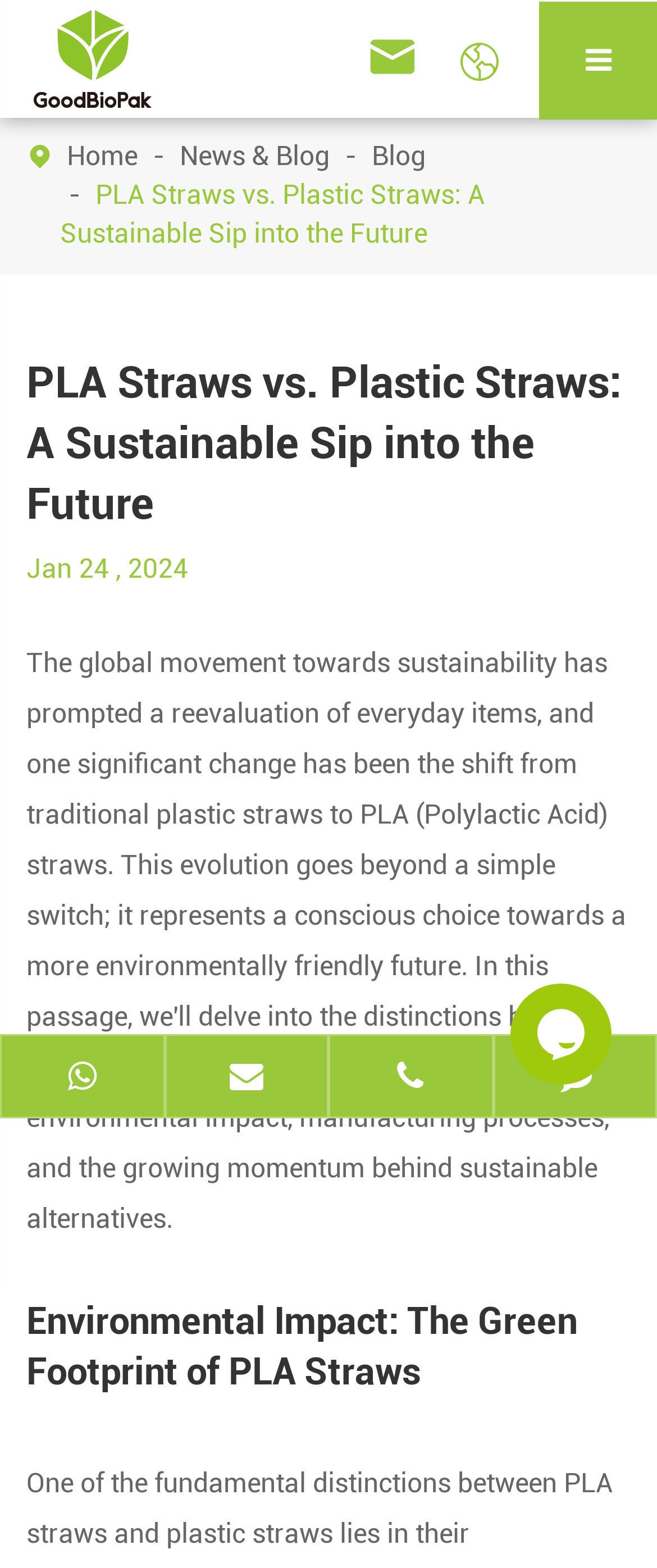Highlight the bounding box coordinates of the region I should click on to meet the following instruction: "Search for something".

None